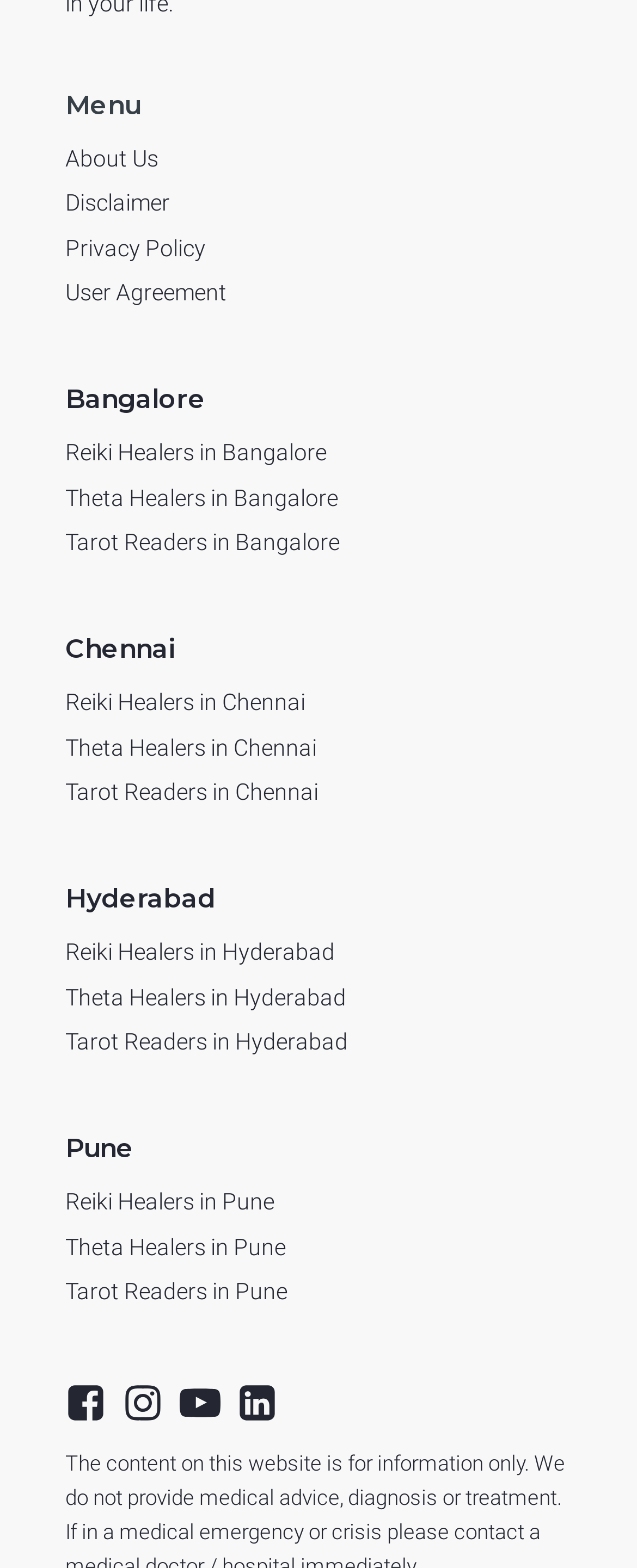Specify the bounding box coordinates of the area that needs to be clicked to achieve the following instruction: "Visit the LinkedIn page".

[0.376, 0.884, 0.431, 0.906]